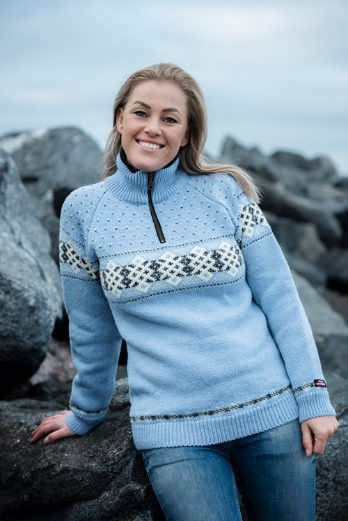Carefully examine the image and provide an in-depth answer to the question: What is the purpose of the jumper's collection?

The caption states that the Norwegian jumper is part of a collection that 'emphasizes comfort and heritage', implying that the purpose of the collection is to provide comfortable and heritage-inspired clothing.